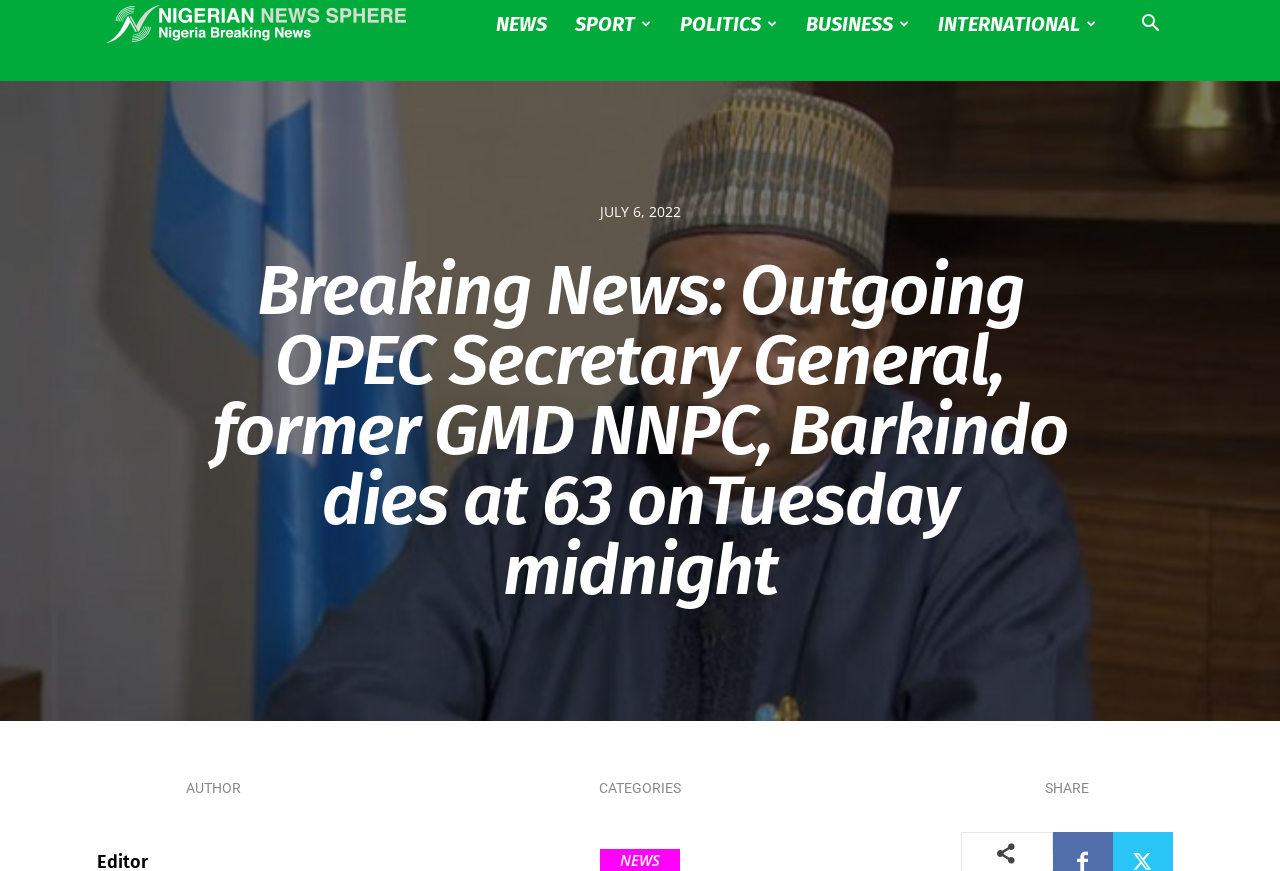Locate the UI element described as follows: "Nigerian News Sphere". Return the bounding box coordinates as four float numbers between 0 and 1 in the order [left, top, right, bottom].

[0.083, 0.0, 0.317, 0.055]